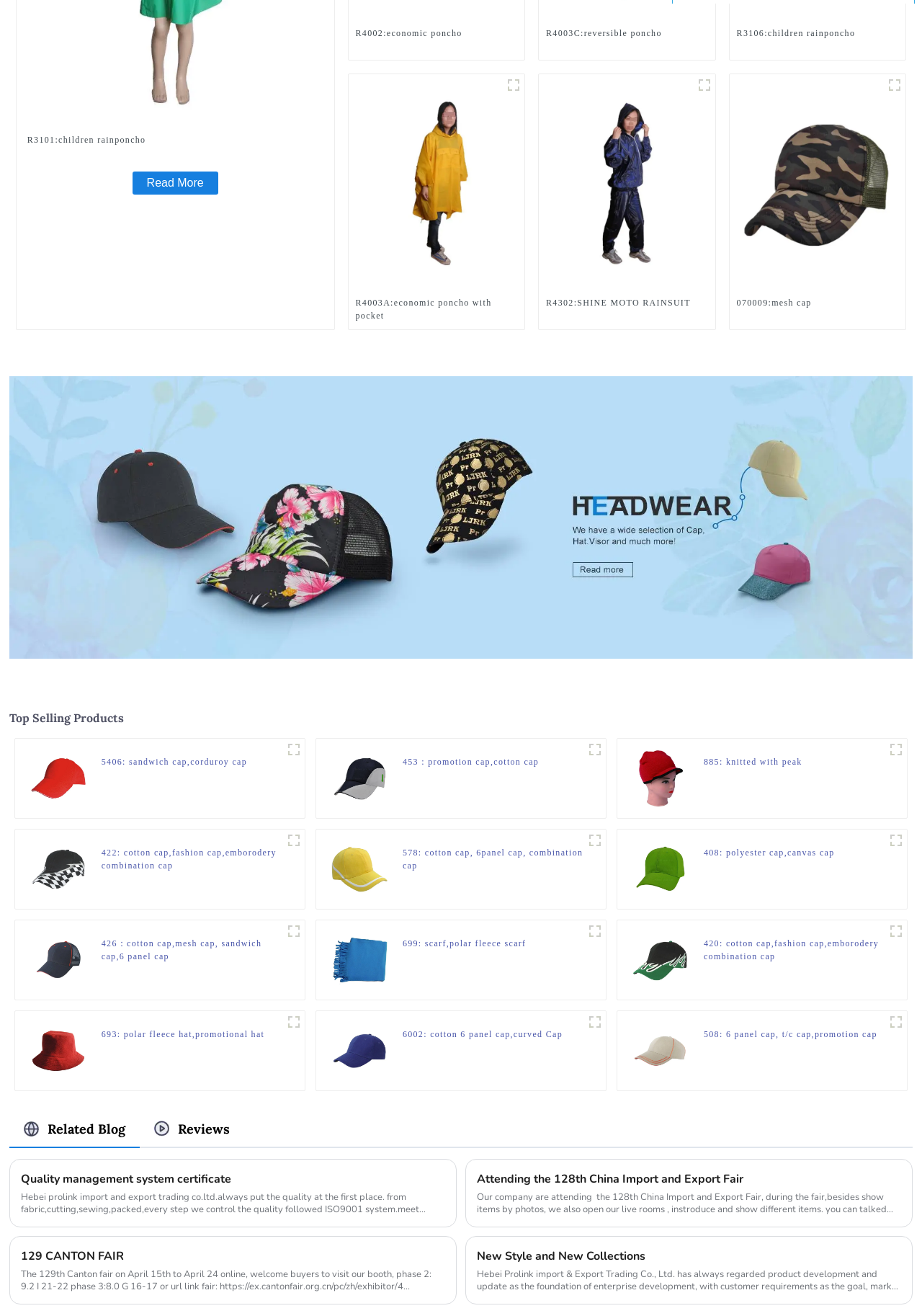Provide a single word or phrase answer to the question: 
How many links are on the webpage?

24